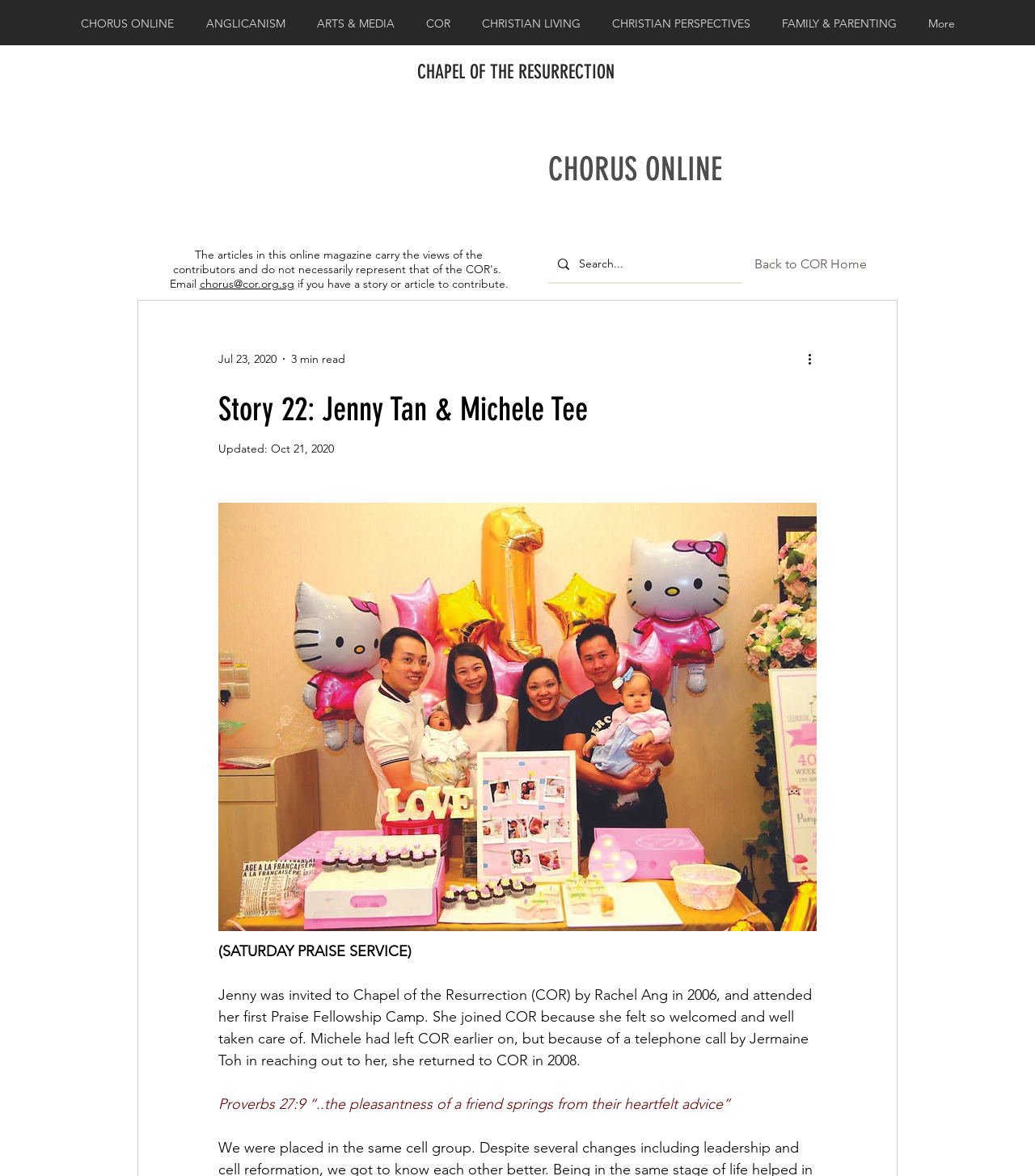Find the bounding box coordinates corresponding to the UI element with the description: "ANGLICANISM". The coordinates should be formatted as [left, top, right, bottom], with values as floats between 0 and 1.

[0.184, 0.01, 0.291, 0.03]